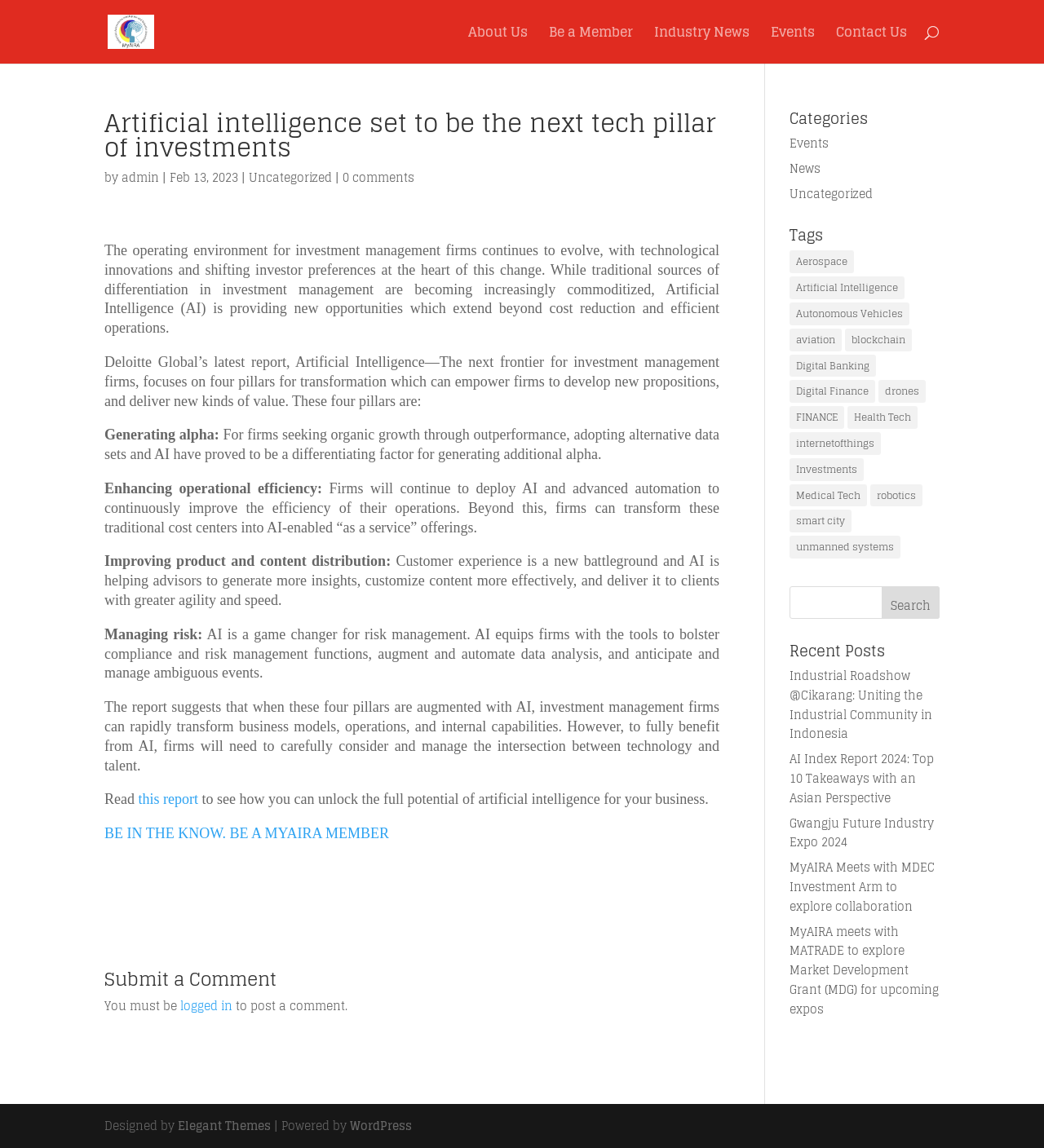Provide a thorough description of this webpage.

This webpage is about Artificial Intelligence (AI) being the next tech pillar of investments, as indicated by the title "Artificial intelligence set to be the next tech pillar of investments - MyAIRA". 

At the top of the page, there is a logo and a navigation menu with links to "About Us", "Be a Member", "Industry News", "Events", and "Contact Us". Below the navigation menu, there is a search bar that spans across the page.

The main content of the page is an article that discusses the role of AI in investment management firms. The article is divided into sections, each with a heading and a brief description. The sections include "Generating alpha", "Enhancing operational efficiency", "Improving product and content distribution", and "Managing risk". 

The article also includes a link to a report titled "Artificial Intelligence—The next frontier for investment management firms" and a call-to-action to become a MyAIRA member to unlock the full potential of AI for business.

On the right side of the page, there are several sections, including "Categories", "Tags", and "Recent Posts". The "Categories" section lists links to "Events", "News", and "Uncategorized". The "Tags" section lists links to various topics, including "Aerospace", "Artificial Intelligence", "Autonomous Vehicles", and more. The "Recent Posts" section lists links to several recent articles.

At the bottom of the page, there is a footer section with a copyright notice and links to "Elegant Themes" and "WordPress".